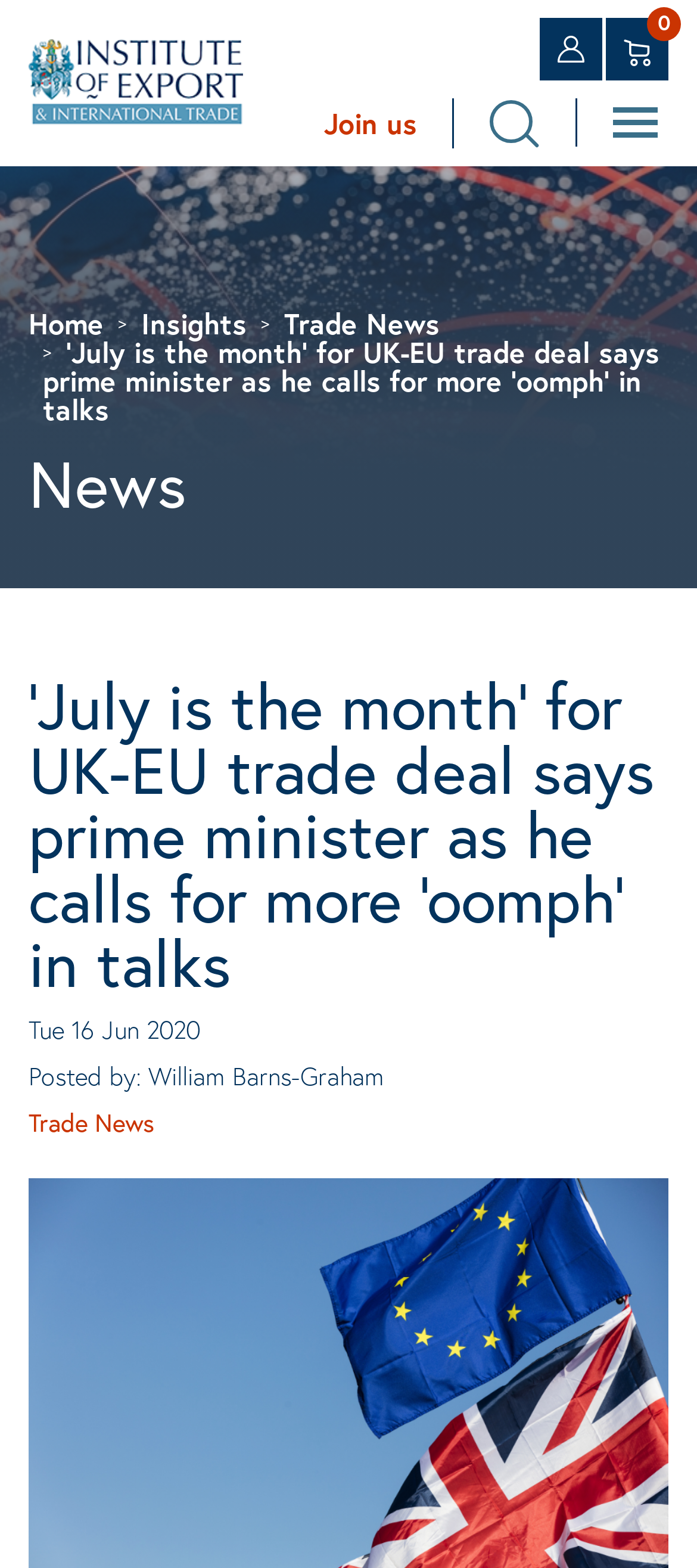How many navigation links are there?
Answer the question with as much detail as possible.

There are three navigation links: 'Home', 'Insights', and 'Trade News', which are located in the breadcrumb navigation section.